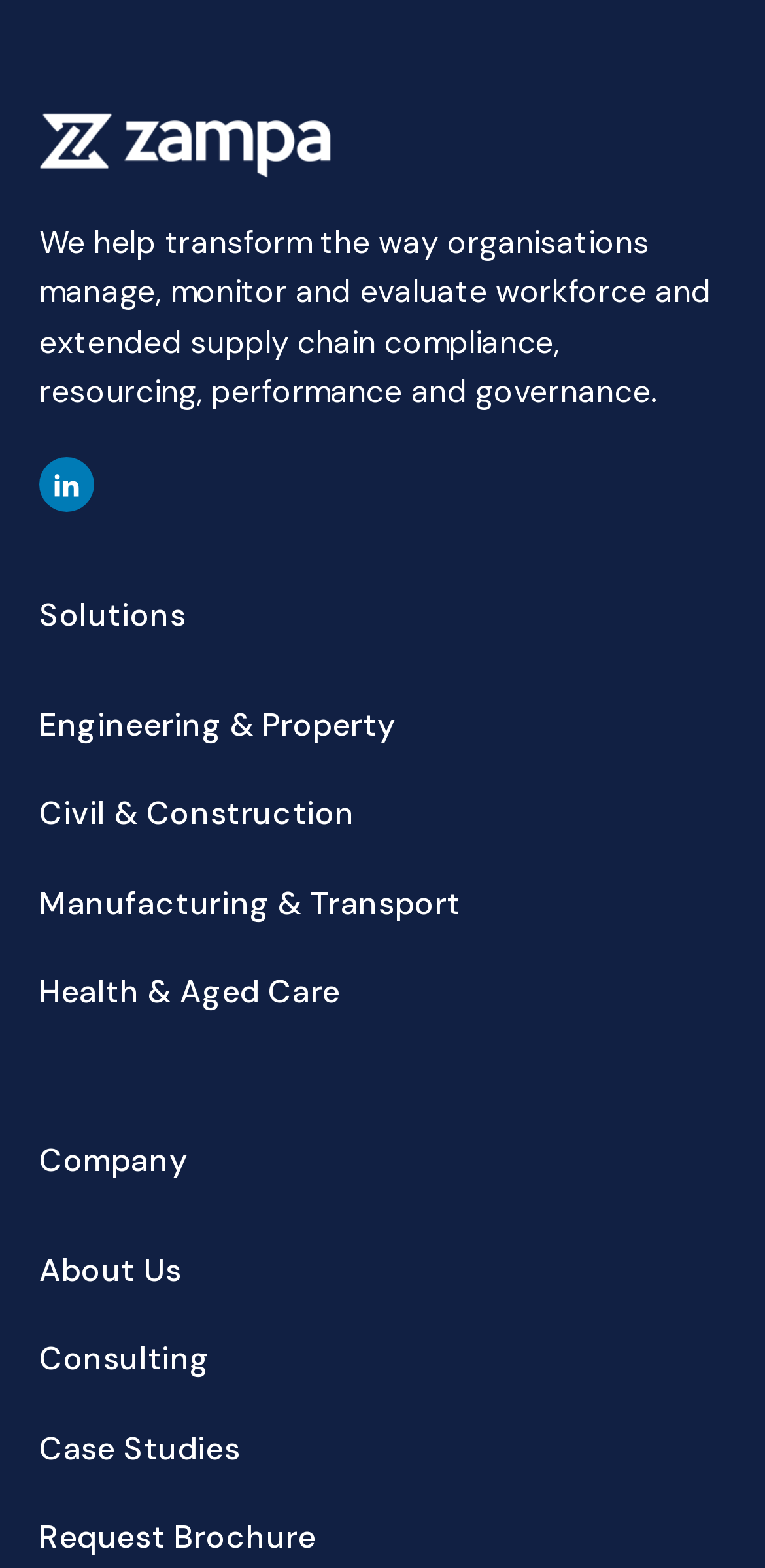What are the industries served by the company?
Examine the webpage screenshot and provide an in-depth answer to the question.

The industries served by the company can be found in the links below the company description, which include 'Engineering & Property', 'Civil & Construction', 'Manufacturing & Transport', and 'Health & Aged Care'.